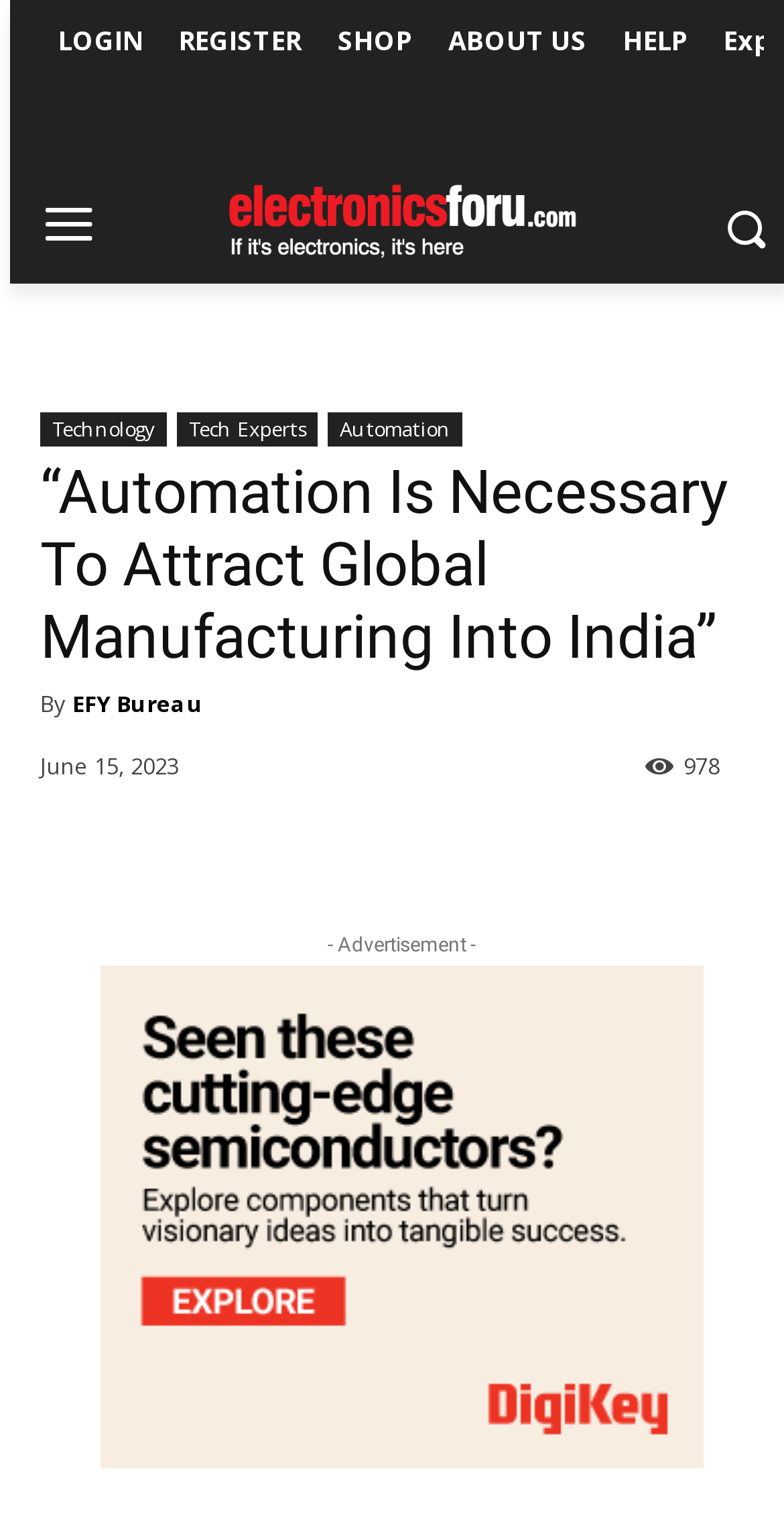Who is the author of the article?
Look at the image and answer the question with a single word or phrase.

EFY Bureau